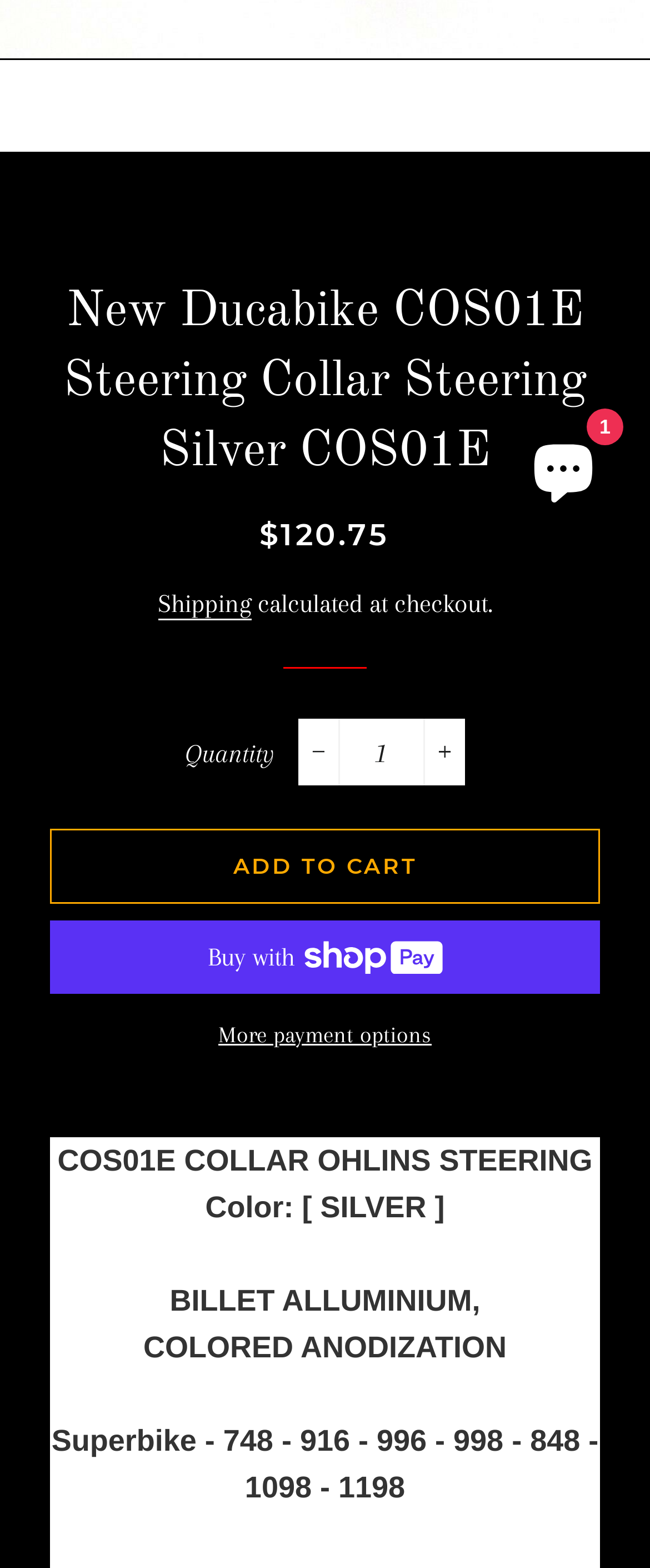Using the provided element description "+", determine the bounding box coordinates of the UI element.

[0.651, 0.458, 0.715, 0.501]